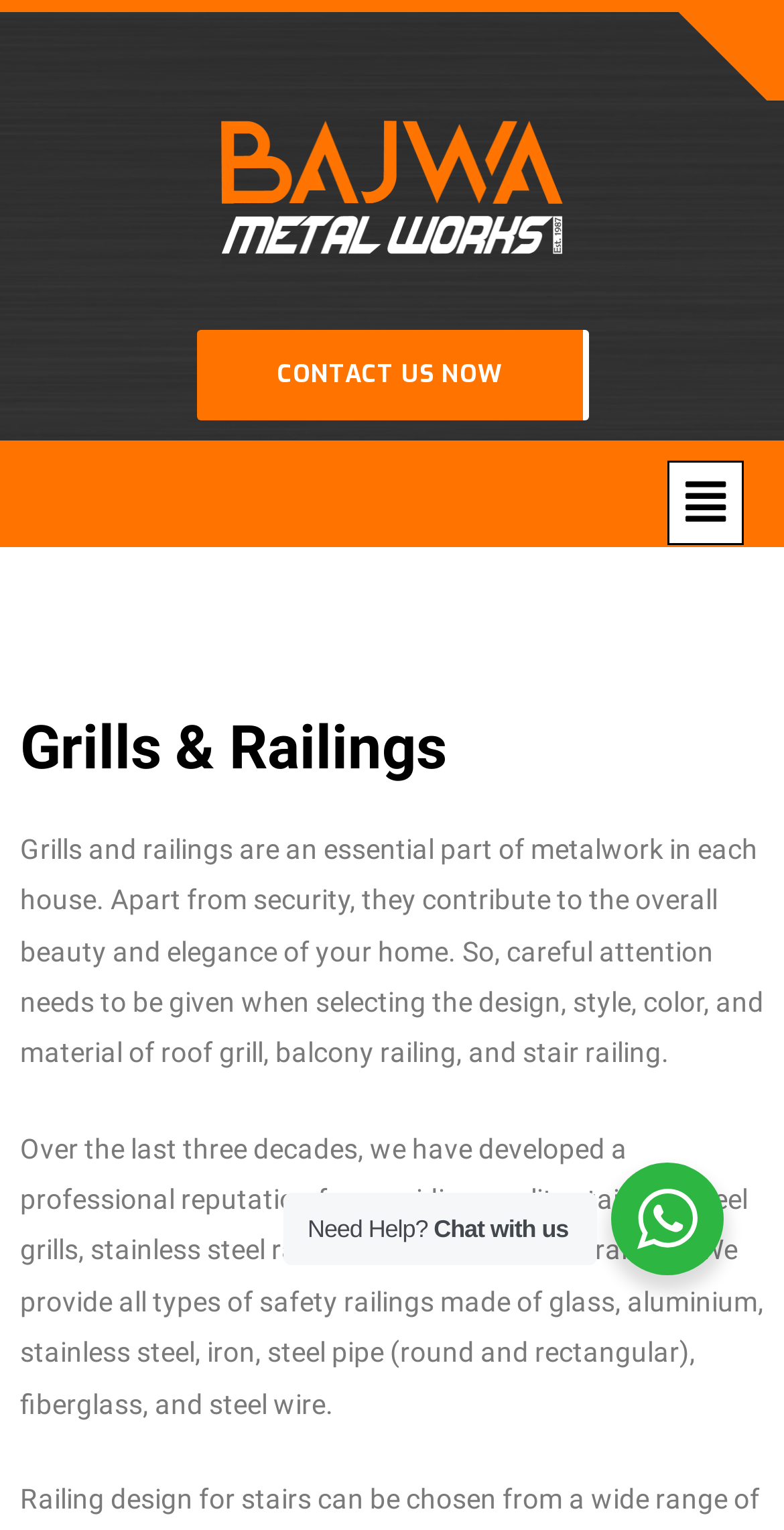Generate the title text from the webpage.

Grills & Railings